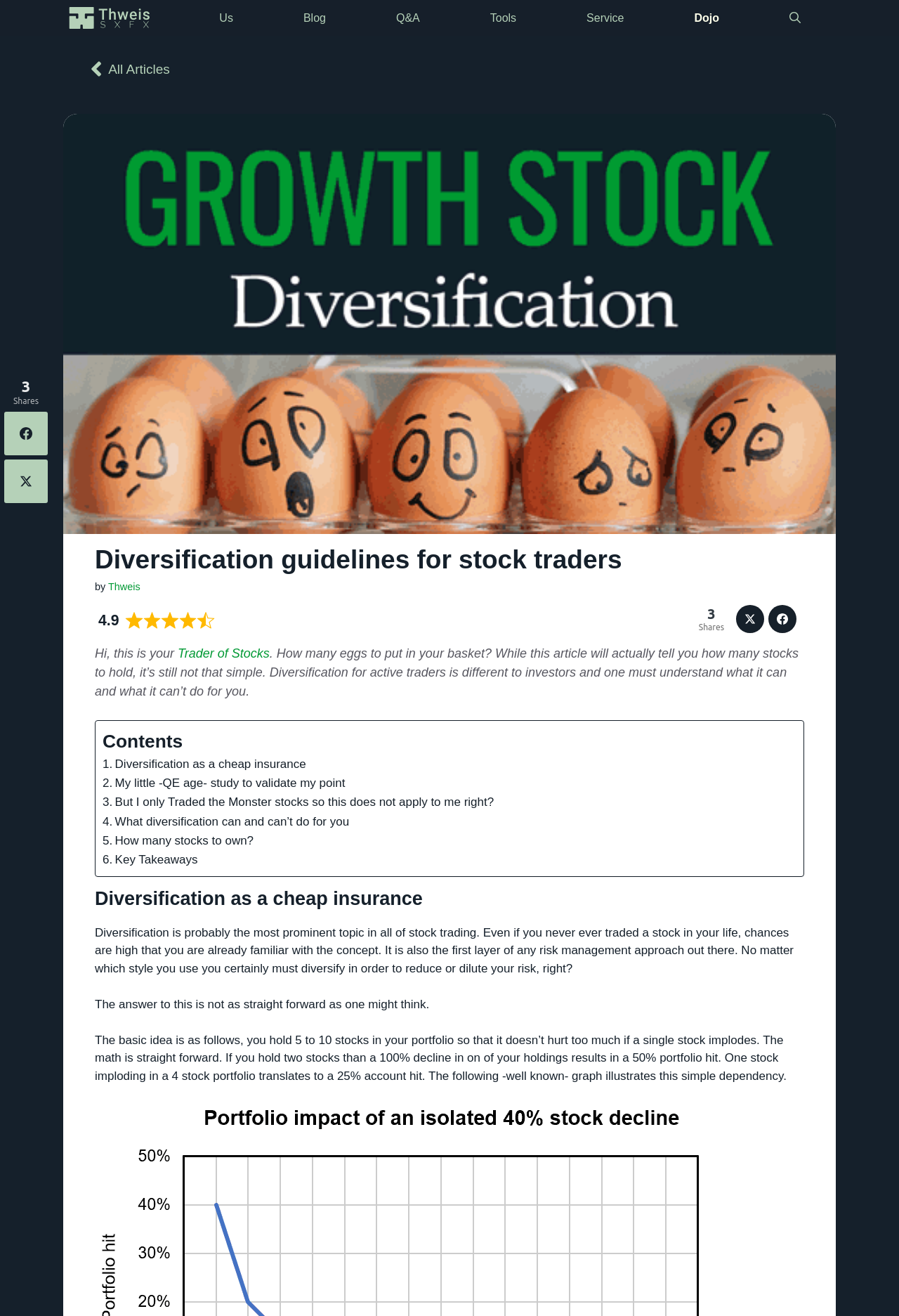What is the purpose of diversification in stock trading?
Please answer the question as detailed as possible.

According to the article, diversification is the first layer of any risk management approach, and its purpose is to reduce or dilute risk. This is mentioned in the paragraph that starts with 'Diversification is probably the most prominent topic in all of stock trading...'.